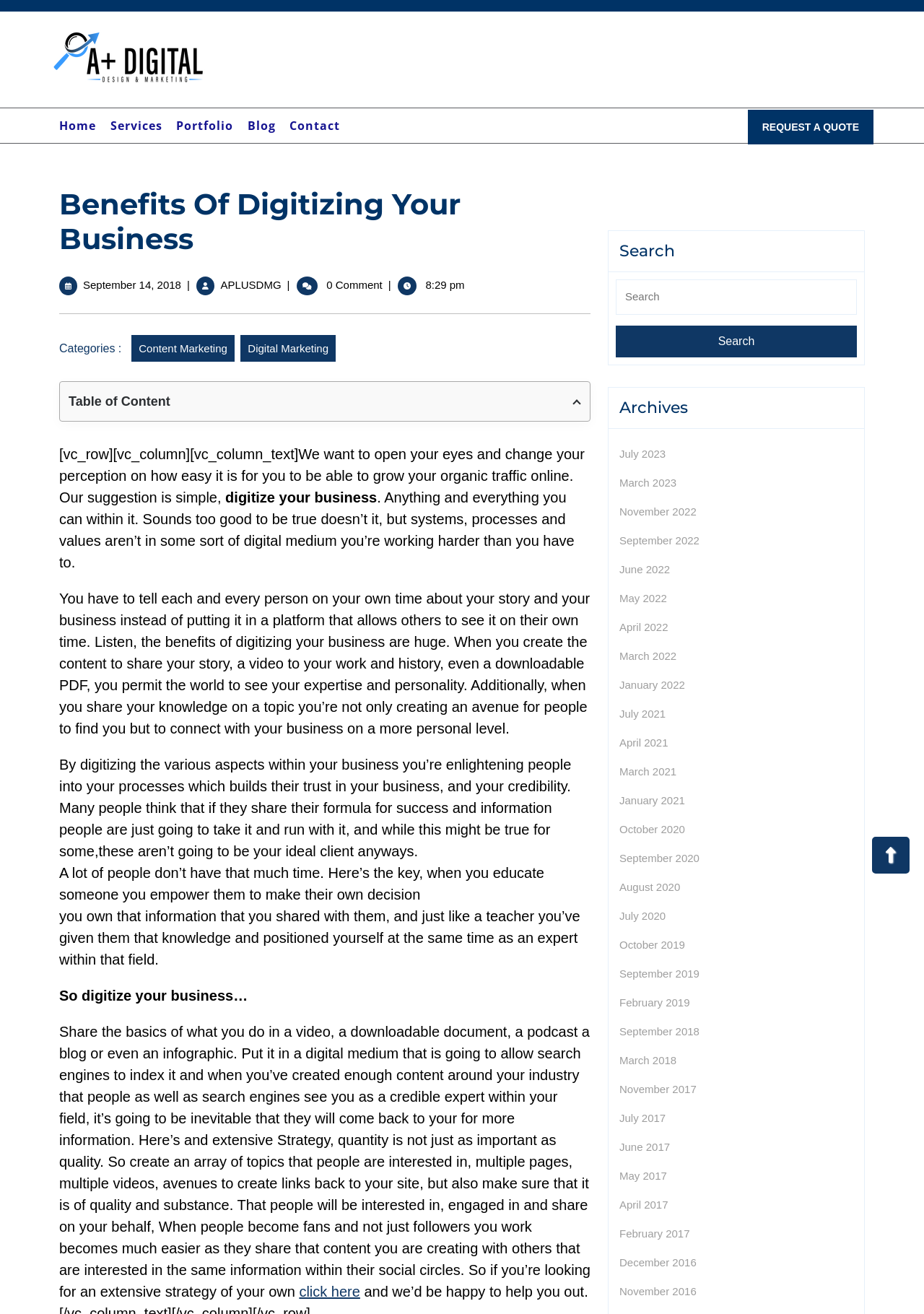Select the bounding box coordinates of the element I need to click to carry out the following instruction: "Click on the 'Home' link".

[0.055, 0.082, 0.105, 0.109]